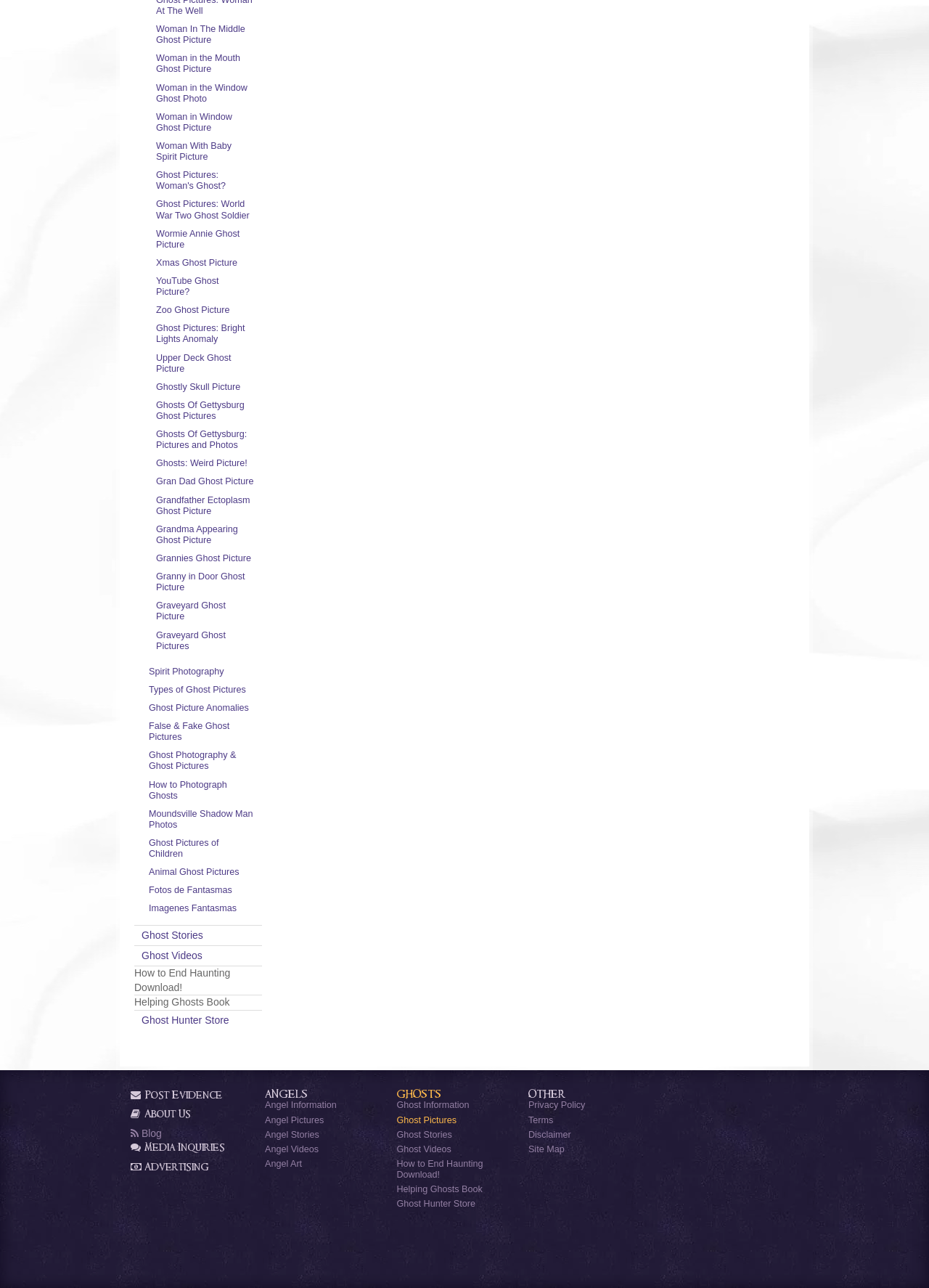Use a single word or phrase to answer the following:
What type of information is provided in the 'ANGELS' section?

Angel-related information